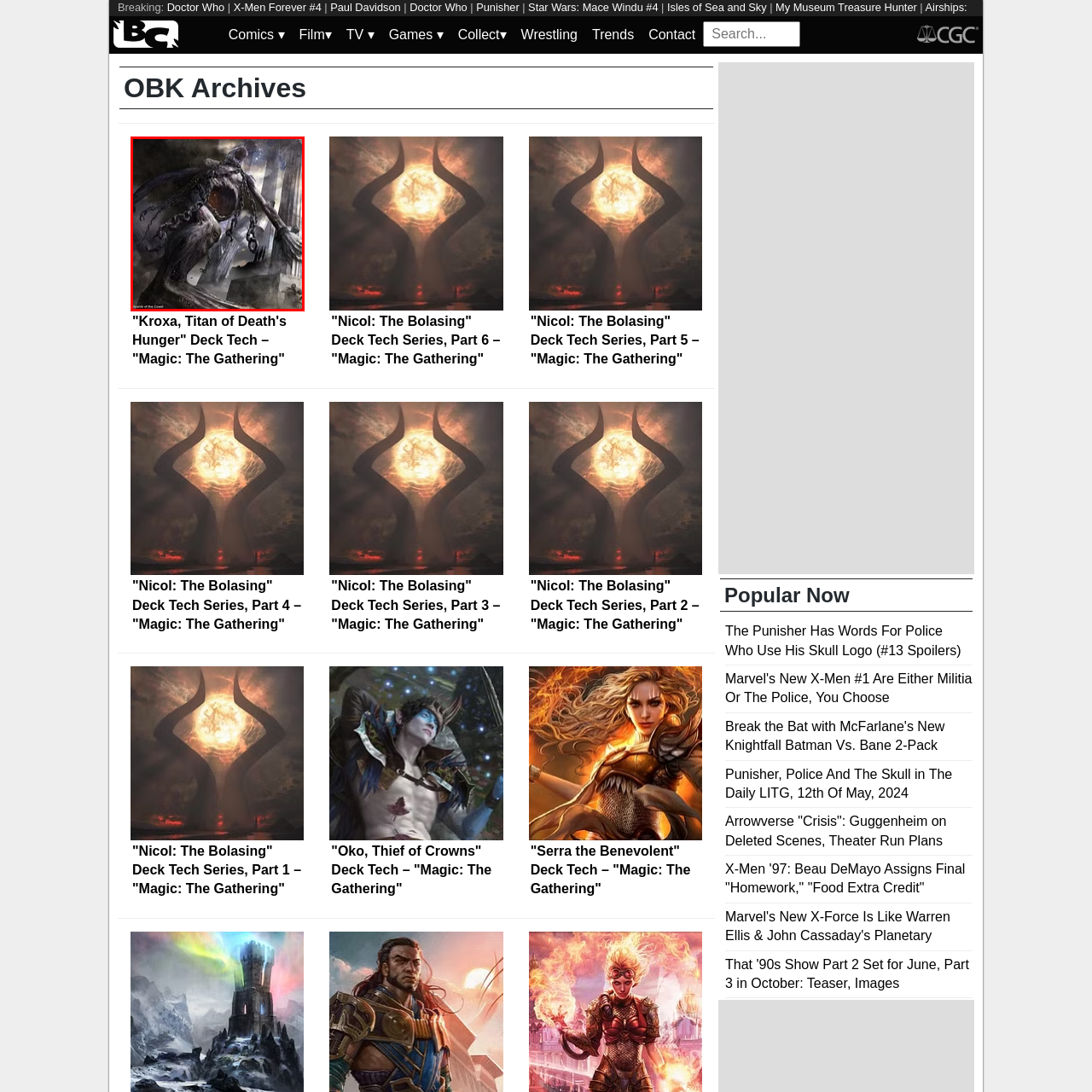Observe the area inside the red box, What is missing from the creature's chest? Respond with a single word or phrase.

Heart